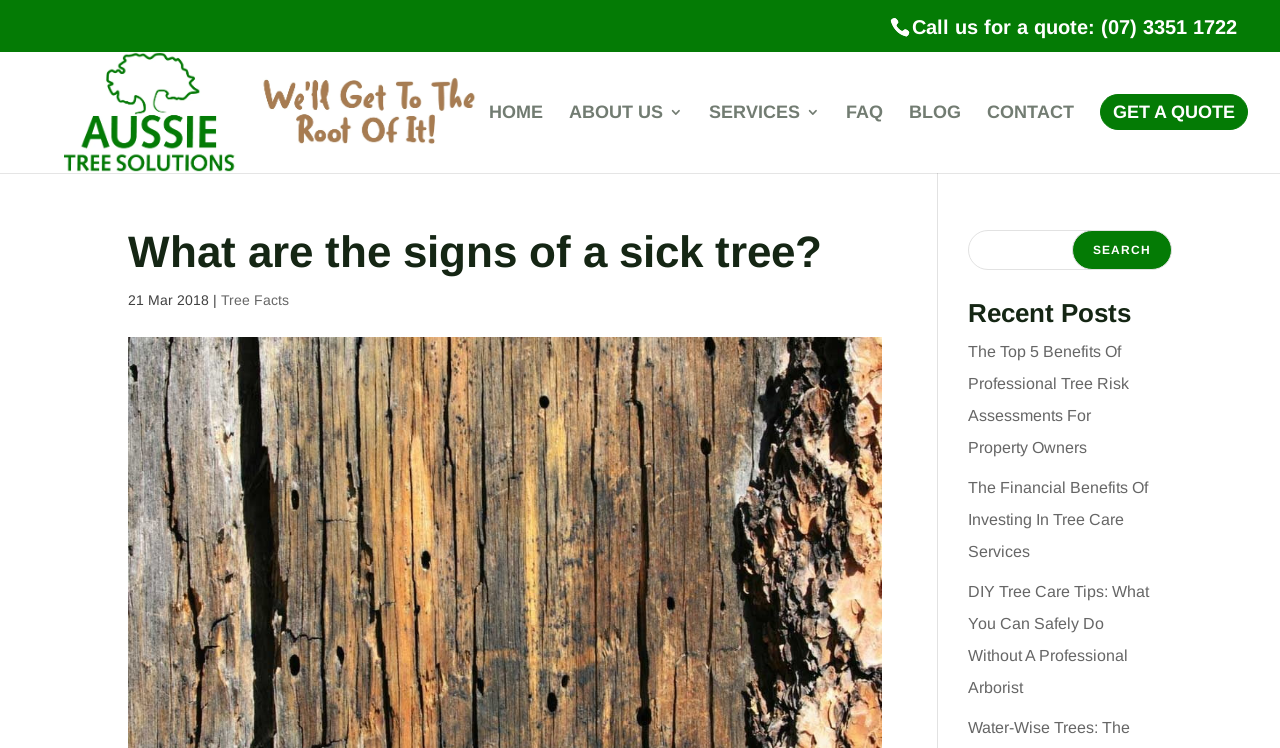Provide the bounding box coordinates of the section that needs to be clicked to accomplish the following instruction: "Click on Aussie Tree Solutions."

[0.027, 0.137, 0.293, 0.159]